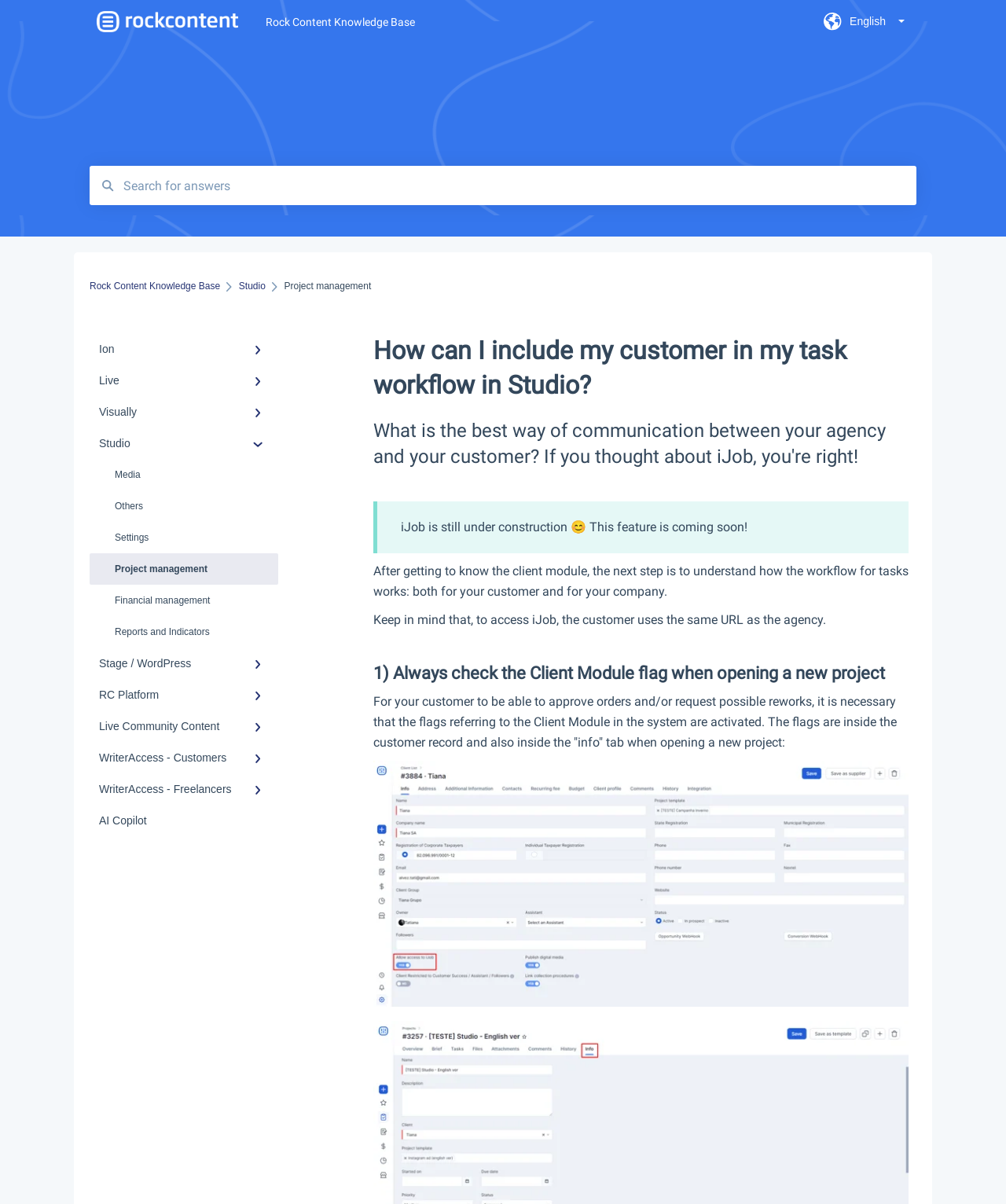What is the logo of the company?
Provide an in-depth answer to the question, covering all aspects.

The logo of the company is located at the top left corner of the webpage, and it is an image with a bounding box of [0.089, 0.003, 0.244, 0.033].